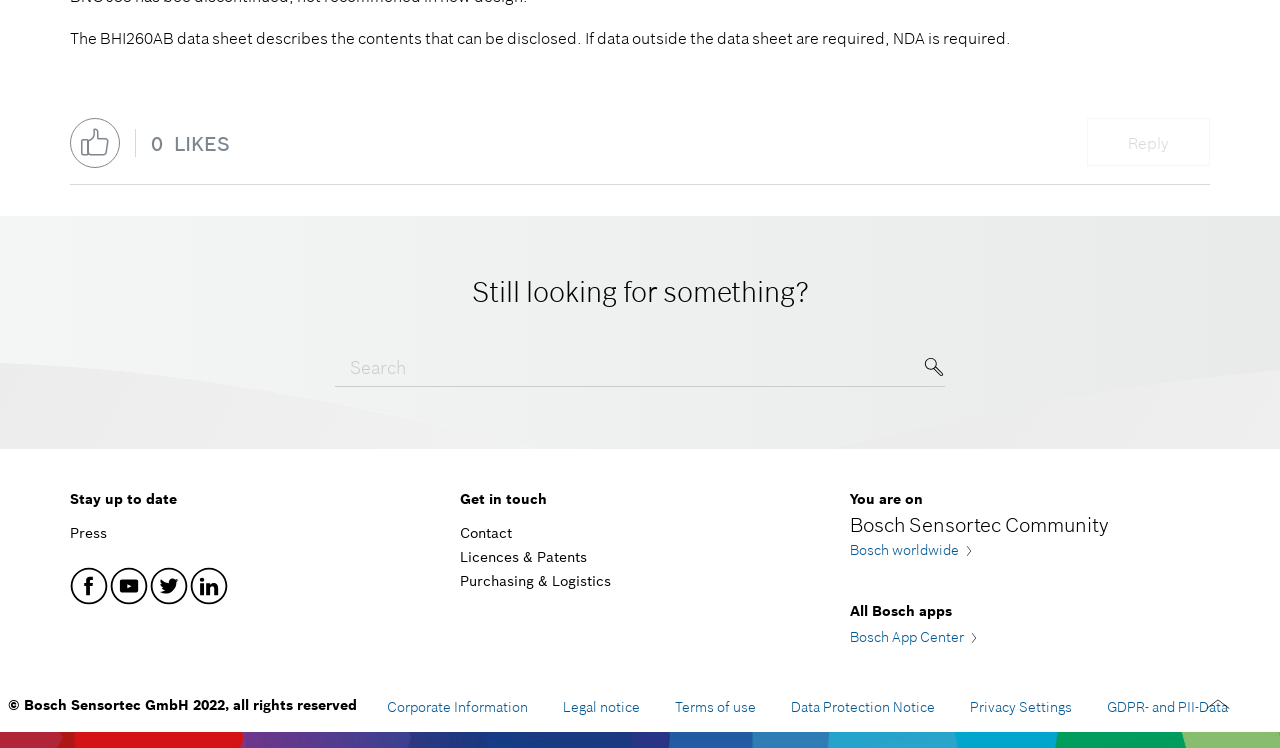What is the purpose of the button 'Click here to give likes to this post'?
Look at the image and answer the question with a single word or phrase.

To give likes to a post